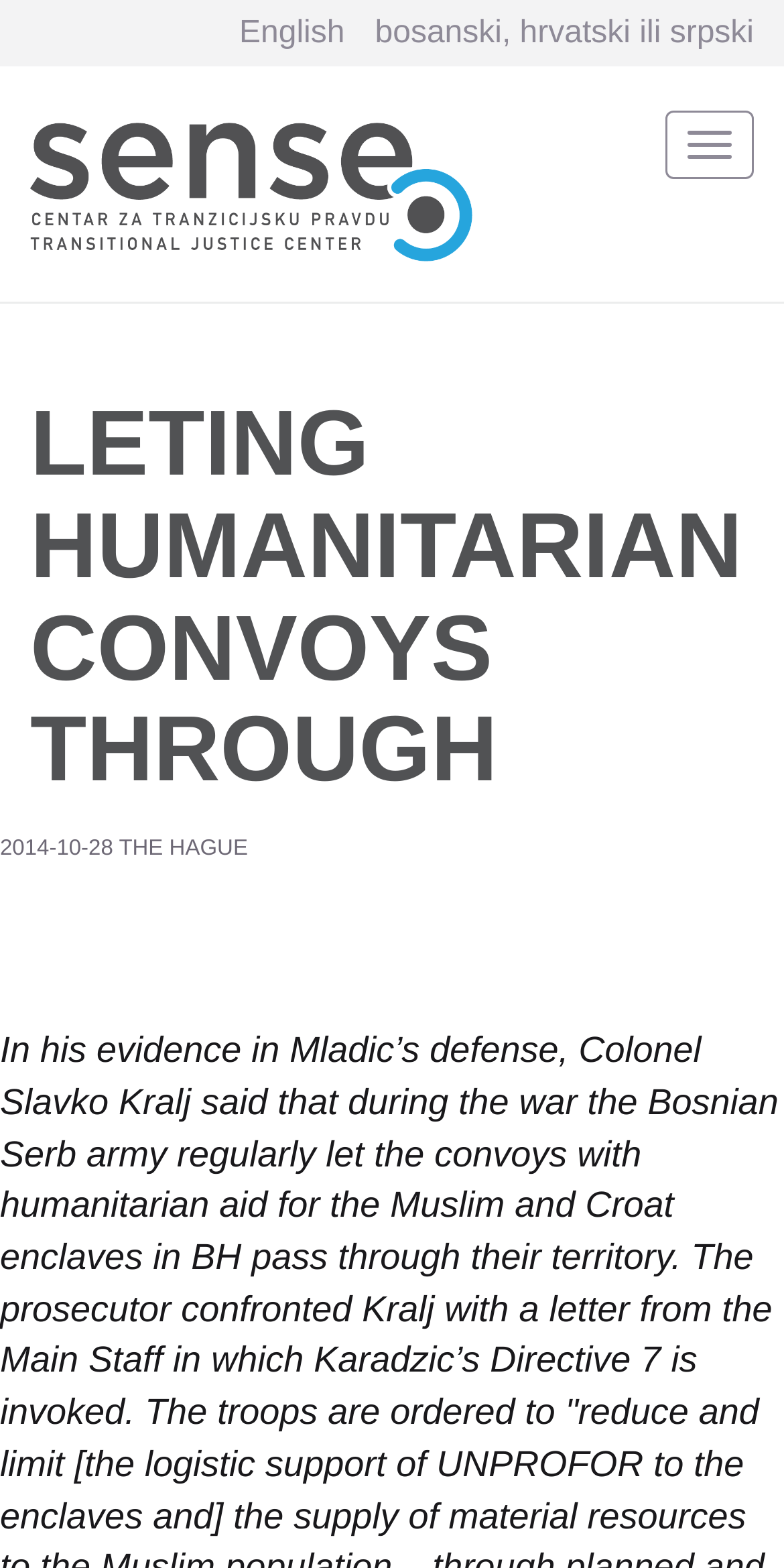What is the main topic of the article?
Please give a detailed and thorough answer to the question, covering all relevant points.

I found the main topic of the article by looking at the heading element with the content 'LETING HUMANITARIAN CONVOYS THROUGH', which appears to be the title of the article.